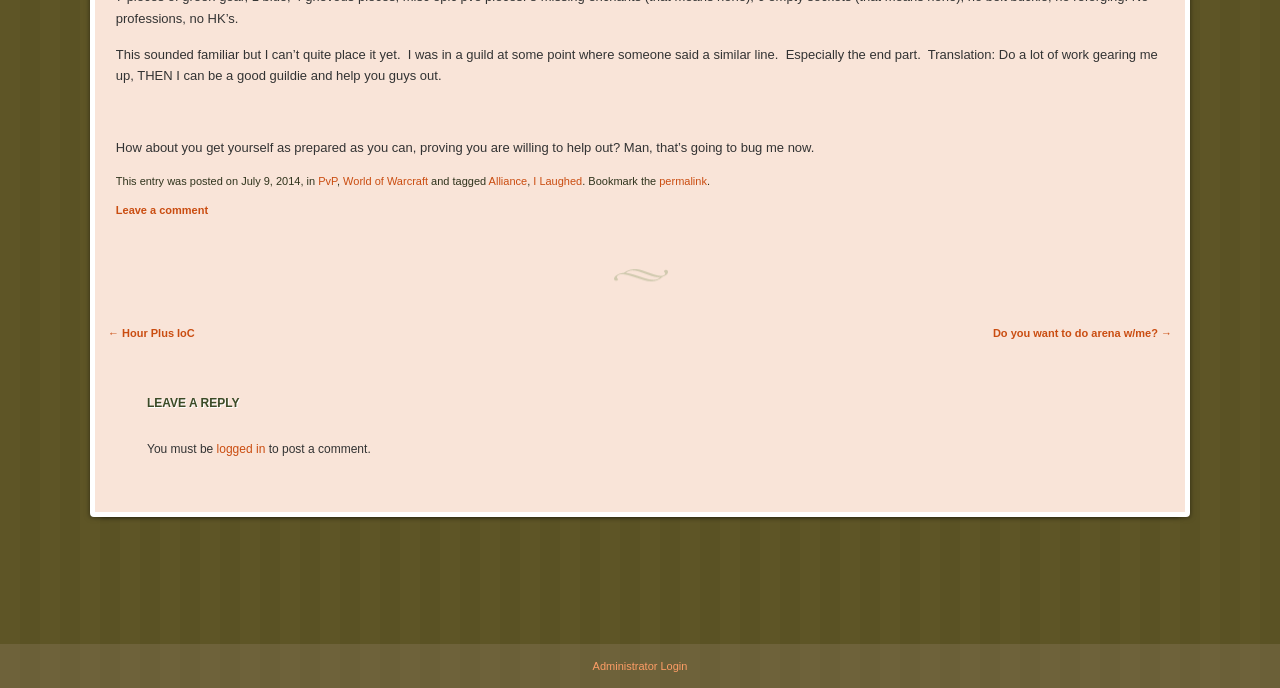Using the description: "World of Warcraft", determine the UI element's bounding box coordinates. Ensure the coordinates are in the format of four float numbers between 0 and 1, i.e., [left, top, right, bottom].

[0.268, 0.255, 0.334, 0.272]